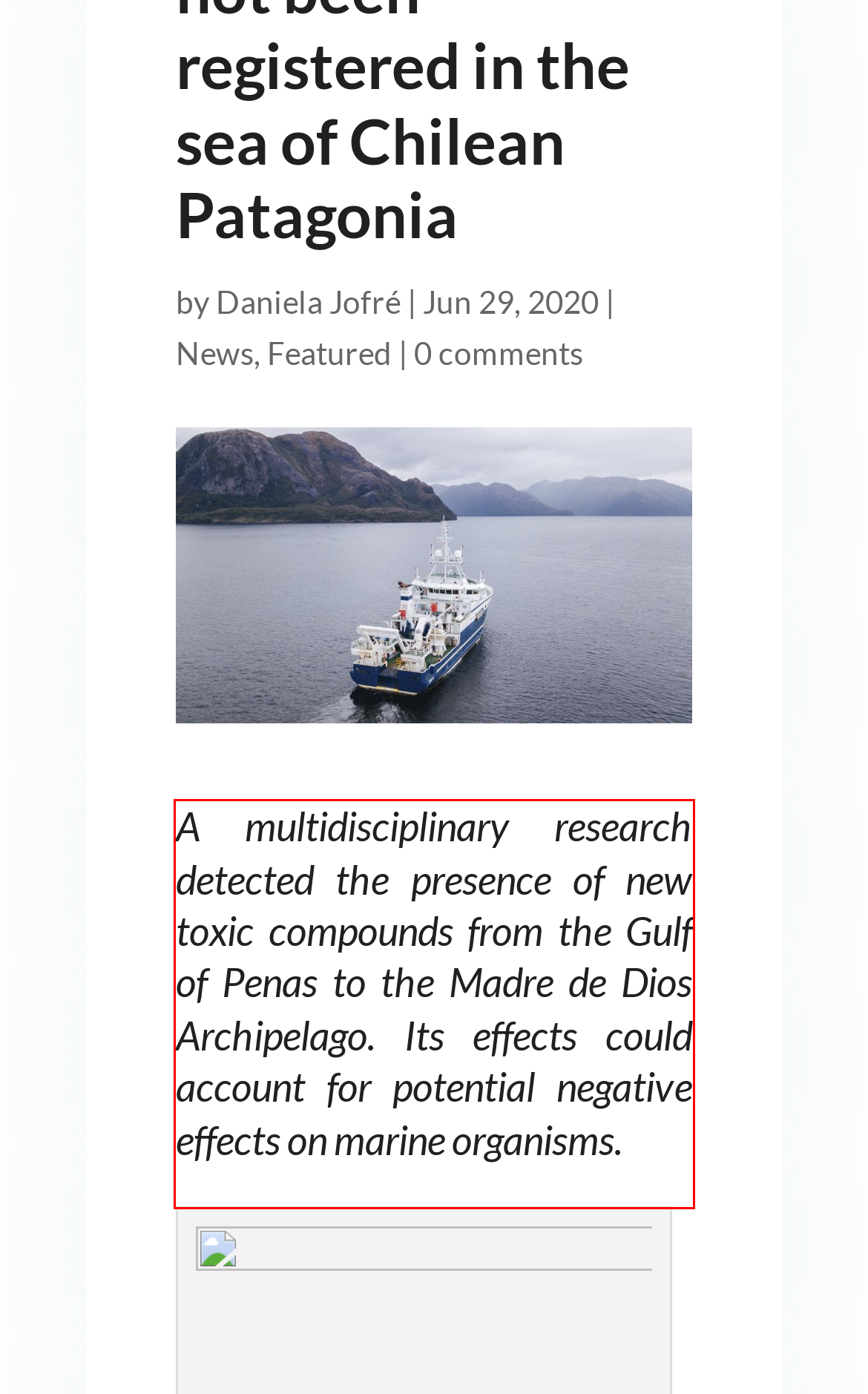Within the screenshot of the webpage, locate the red bounding box and use OCR to identify and provide the text content inside it.

A multidisciplinary research detected the presence of new toxic compounds from the Gulf of Penas to the Madre de Dios Archipelago. Its effects could account for potential negative effects on marine organisms.